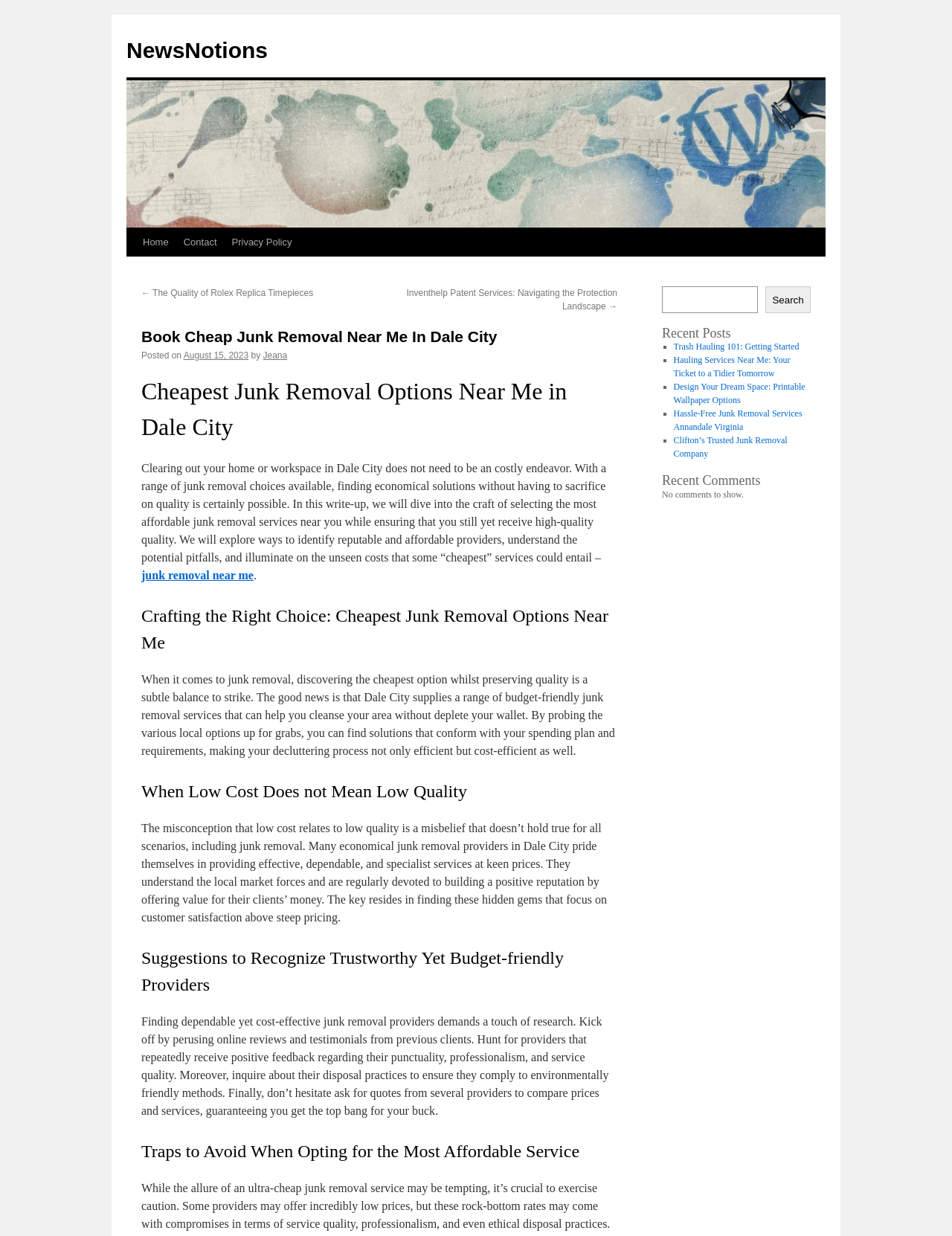Deliver a detailed narrative of the webpage's visual and textual elements.

This webpage is about booking cheap junk removal services in Dale City. At the top, there is a logo and a link to "NewsNotions" on the left, and a link to "Skip to content" on the right. Below this, there are navigation links to "Home", "Contact", and "Privacy Policy". 

The main content of the webpage is an article titled "Book Cheap Junk Removal Near Me In Dale City". The article is divided into several sections, including "Cheapest Junk Removal Options Near Me in Dale City", "Crafting the Right Choice: Cheapest Junk Removal Options Near Me", "When Low Cost Does not Mean Low Quality", "Suggestions to Recognize Trustworthy Yet Budget-friendly Providers", and "Traps to Avoid When Opting for the Most Affordable Service". 

Each section has a heading and a block of text that discusses the topic of finding affordable and reliable junk removal services in Dale City. There are also links to related topics, such as "junk removal near me", scattered throughout the article.

On the right side of the webpage, there is a complementary section that contains a search bar and a button to search. Below this, there is a heading "Recent Posts" followed by a list of links to other articles, including "Trash Hauling 101: Getting Started", "Hauling Services Near Me: Your Ticket to a Tidier Tomorrow", and "Design Your Dream Space: Printable Wallpaper Options". 

Further down, there is a heading "Recent Comments" with a message indicating that there are no comments to show.